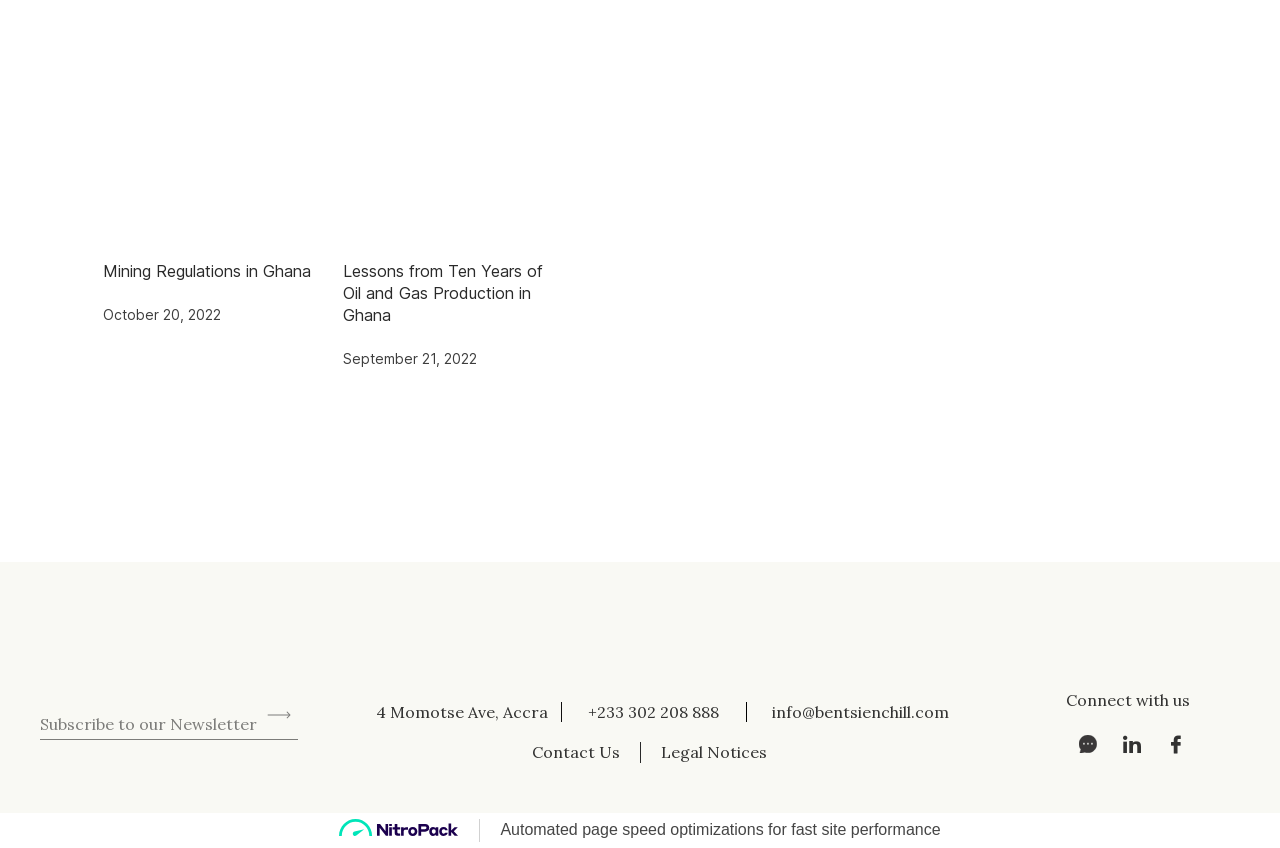Refer to the image and provide an in-depth answer to the question:
How many articles are featured on the homepage?

I counted the number of article headings on the webpage, which are 'Mining Regulations in Ghana' and 'Lessons from Ten Years of Oil and Gas Production in Ghana'. Therefore, there are 2 articles featured on the homepage.